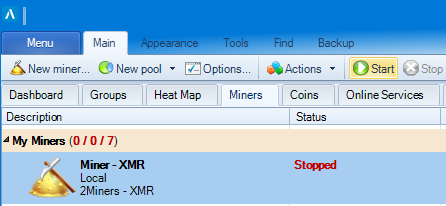Craft a detailed explanation of the image.

The image depicts a software interface for mining cryptocurrency, specifically focusing on the setup of a miner. In the interface, labeled sections provide essential details about the mining software selection, which in this case is designated as "Miner - XMR" with a status marked as "Stopped." 

Prominent features of the interface include:

- A menu bar at the top, which includes options like "New miner," "New pool," and various tool functionalities.
- A highlighted section titled "My Miners" which indicates that there are currently no active miners listed (0 of 7).
- Visual elements like a graphical representation of a miner (illustrated with a pickaxe and a goldmine), reinforcing the context of cryptocurrency mining.

Overall, the interface is designed to facilitate user interaction with the mining software, providing clear status updates and operational options for starting or managing cryptocurrency mining activities.